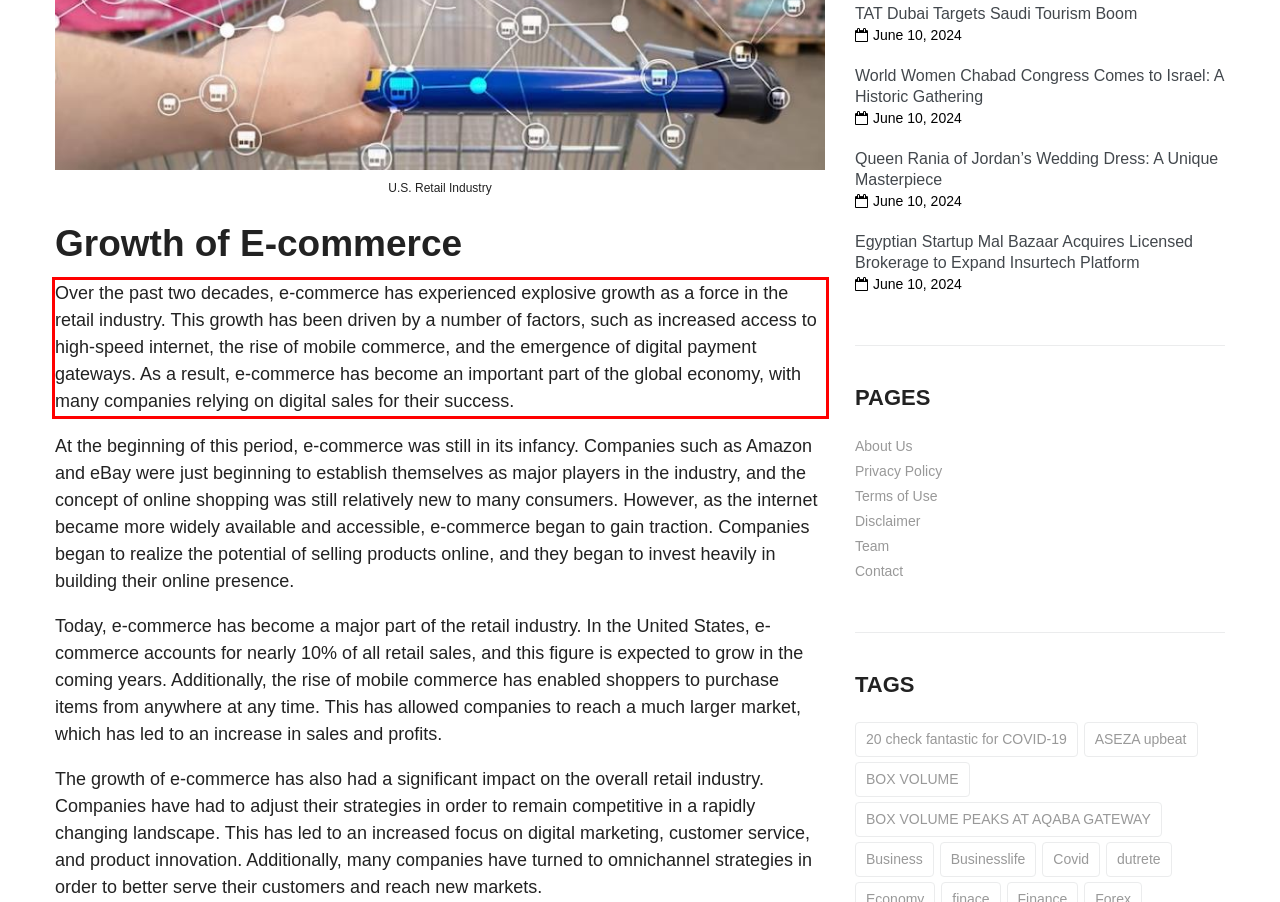Analyze the red bounding box in the provided webpage screenshot and generate the text content contained within.

Over the past two decades, e-commerce has experienced explosive growth as a force in the retail industry. This growth has been driven by a number of factors, such as increased access to high-speed internet, the rise of mobile commerce, and the emergence of digital payment gateways. As a result, e-commerce has become an important part of the global economy, with many companies relying on digital sales for their success.